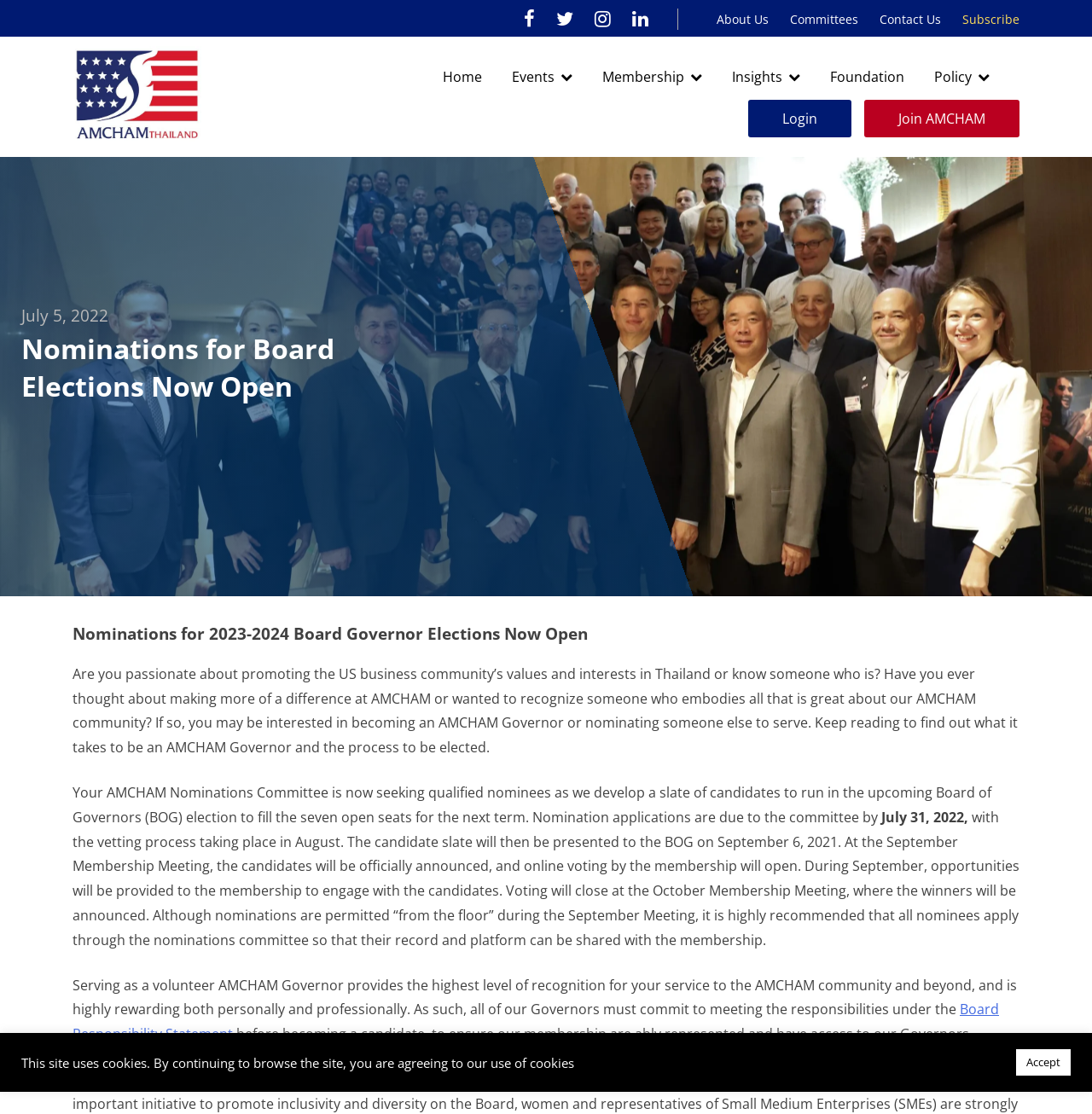Please find and generate the text of the main header of the webpage.

Nominations for Board Elections Now Open